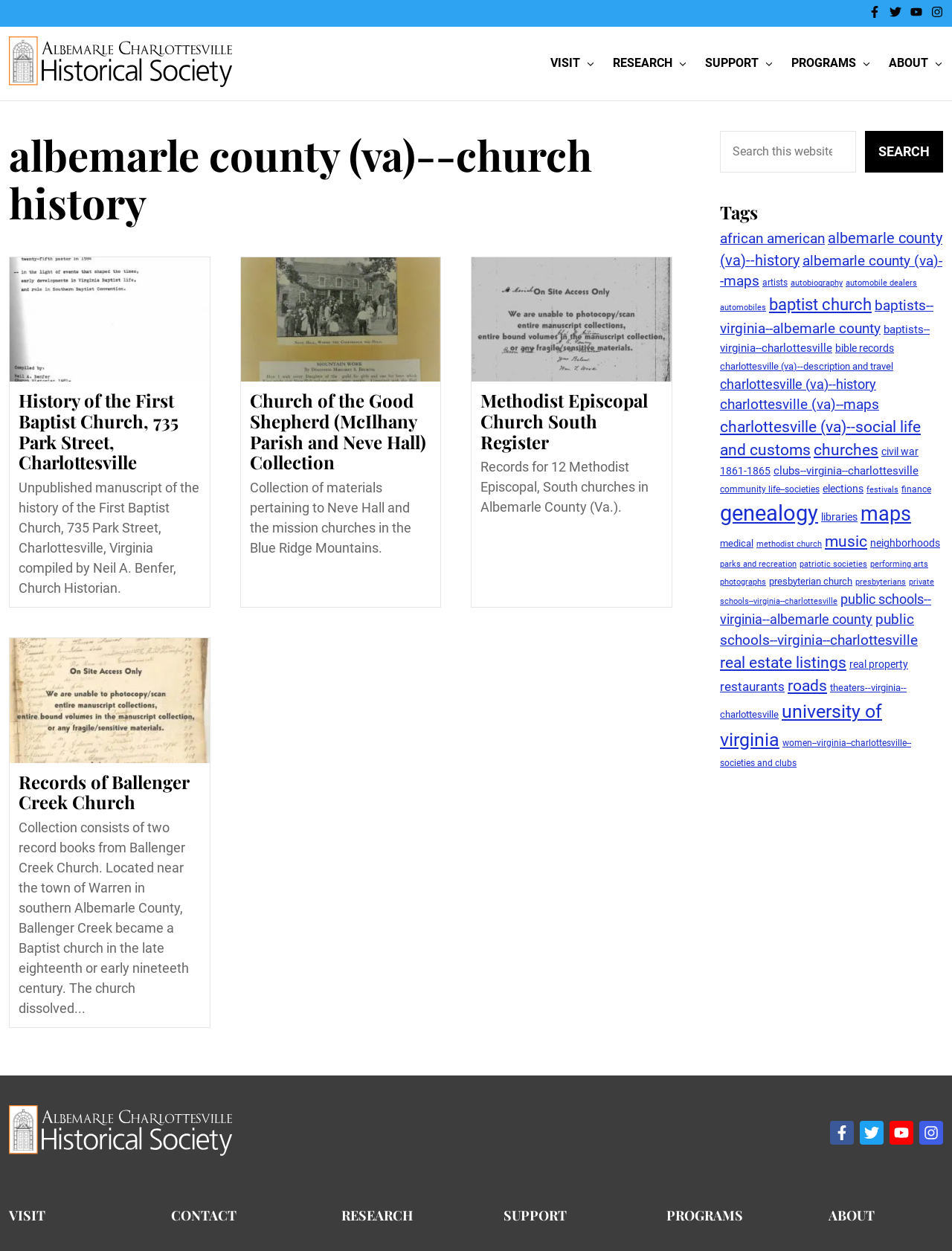Identify the bounding box coordinates of the region I need to click to complete this instruction: "Read about the history of the First Baptist Church".

[0.02, 0.312, 0.211, 0.378]